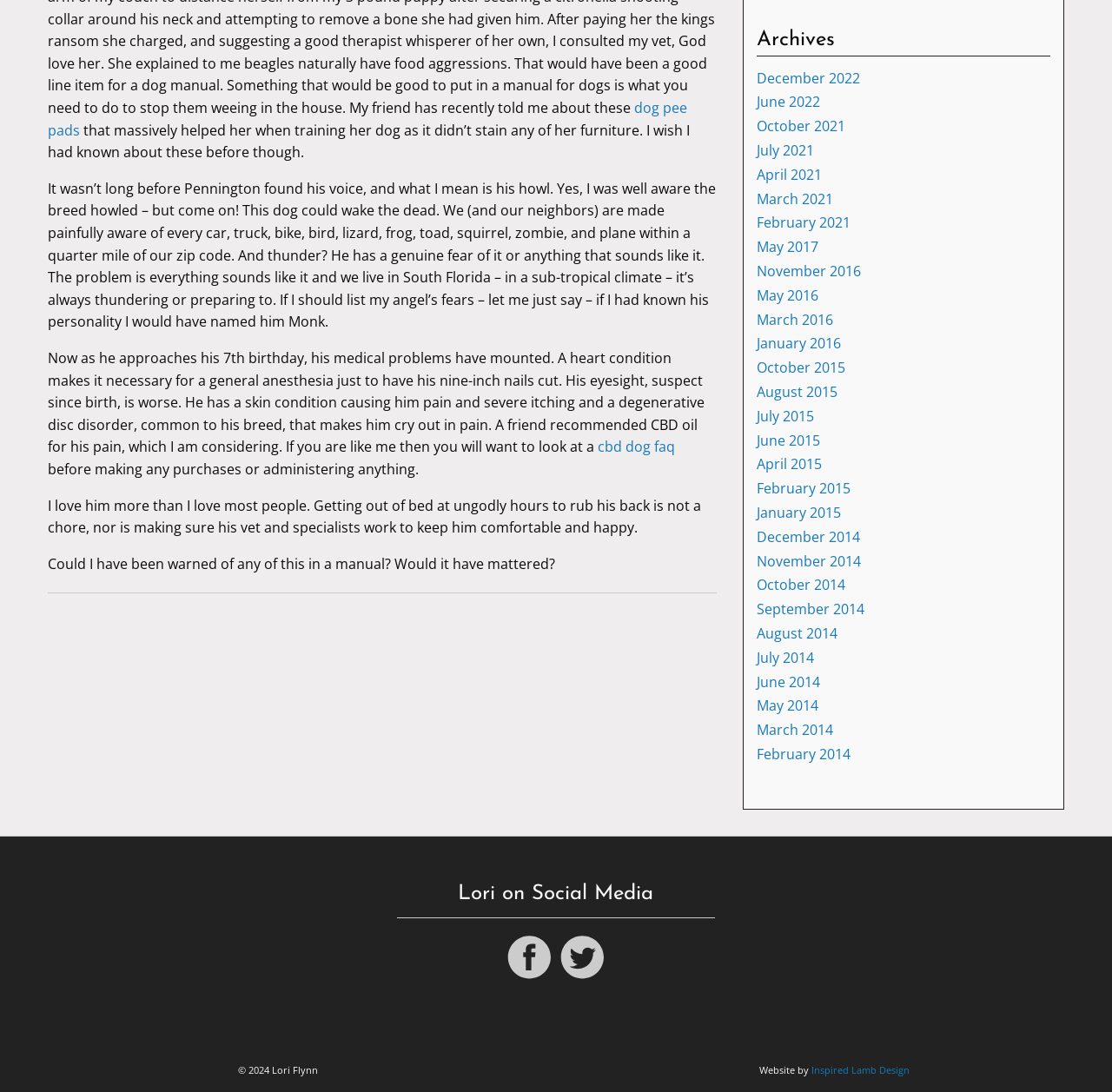Using the format (top-left x, top-left y, bottom-right x, bottom-right y), provide the bounding box coordinates for the described UI element. All values should be floating point numbers between 0 and 1: title="Twitter"

[0.502, 0.885, 0.546, 0.902]